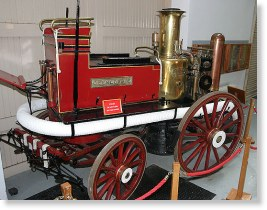Detail the scene shown in the image extensively.

The image features the Glenlossie Distillery's historic fire engine, a Shand Mason & Co. model produced in 1862. This impressive machine was originally designed to be pulled by horses and could raise steam in approximately five minutes, showcasing the ingenuity of fire-fighting technology from that era. Notably, the fire engine earned acclaim by winning a prize at the International Exhibition held at the Crystal Palace the same year it was manufactured. It served a critical role in the distillery's safety measures until its last use during a fire in 1929. Today, this well-preserved piece of history stands as a testament to the heritage and operations of Glenlossie Distillery.